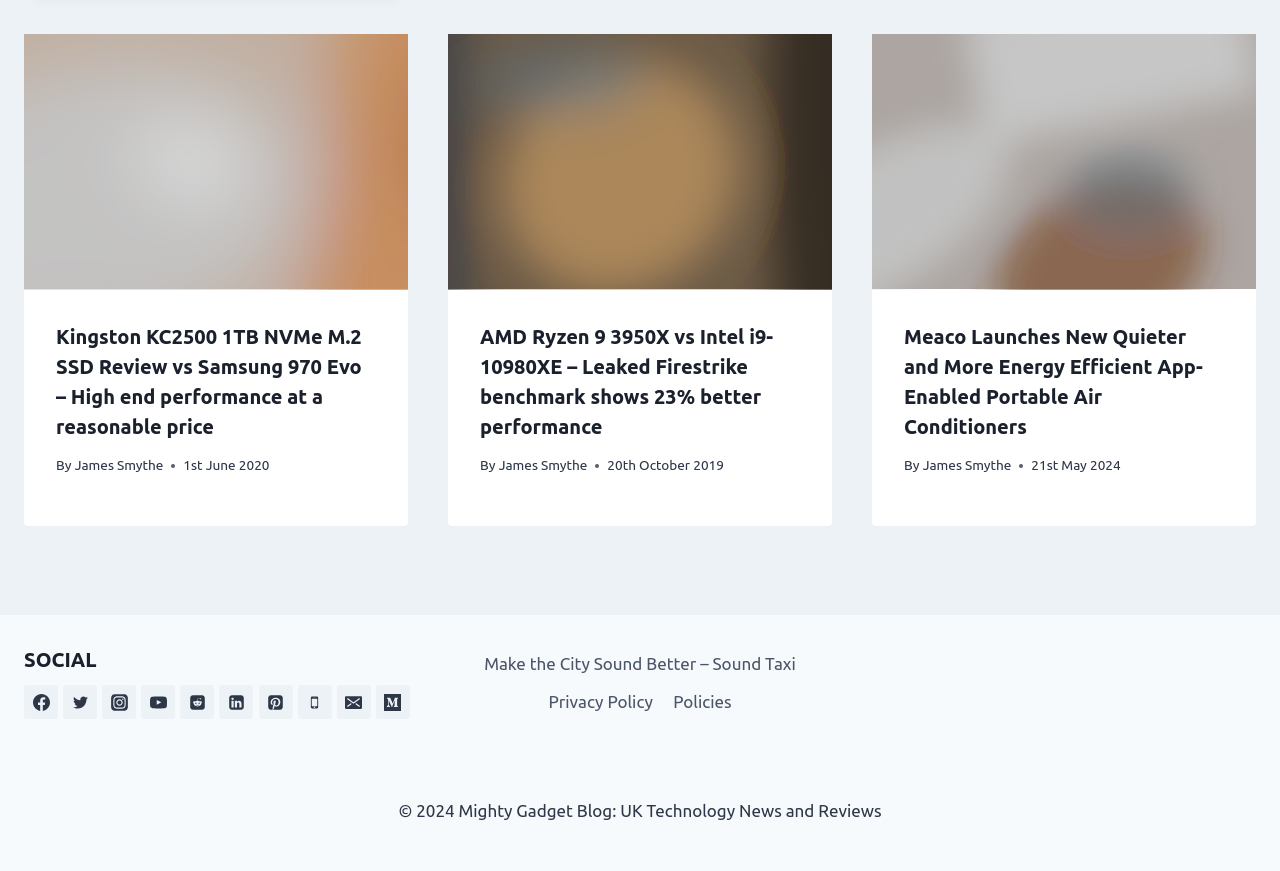Please identify the bounding box coordinates of the element I need to click to follow this instruction: "Check the Meaco Launches New Quieter and More Energy Efficient App-Enabled Portable Air Conditioners article".

[0.681, 0.039, 0.981, 0.332]